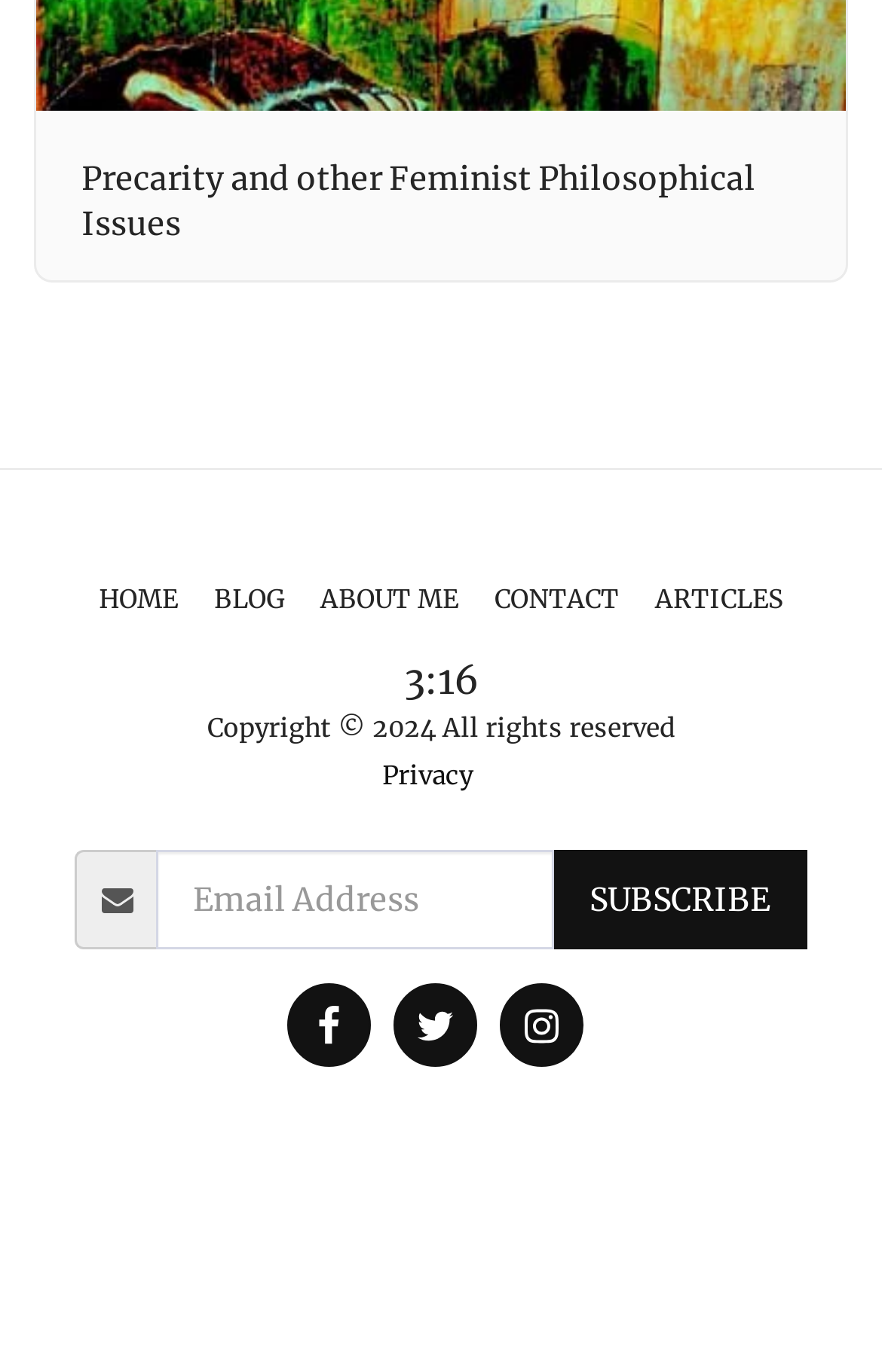Please determine the bounding box coordinates of the element's region to click for the following instruction: "View additional information".

None